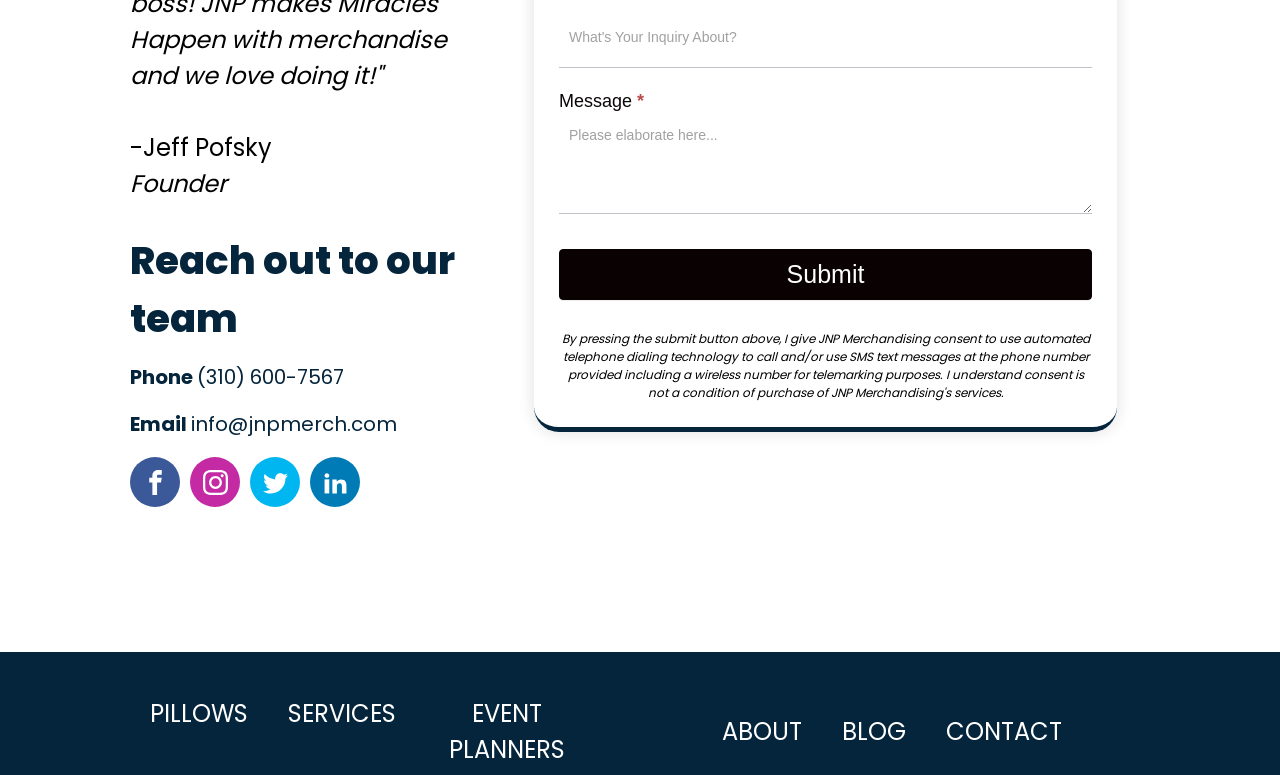Please identify the bounding box coordinates of the element that needs to be clicked to execute the following command: "Type a message in the message box". Provide the bounding box using four float numbers between 0 and 1, formatted as [left, top, right, bottom].

[0.437, 0.158, 0.853, 0.276]